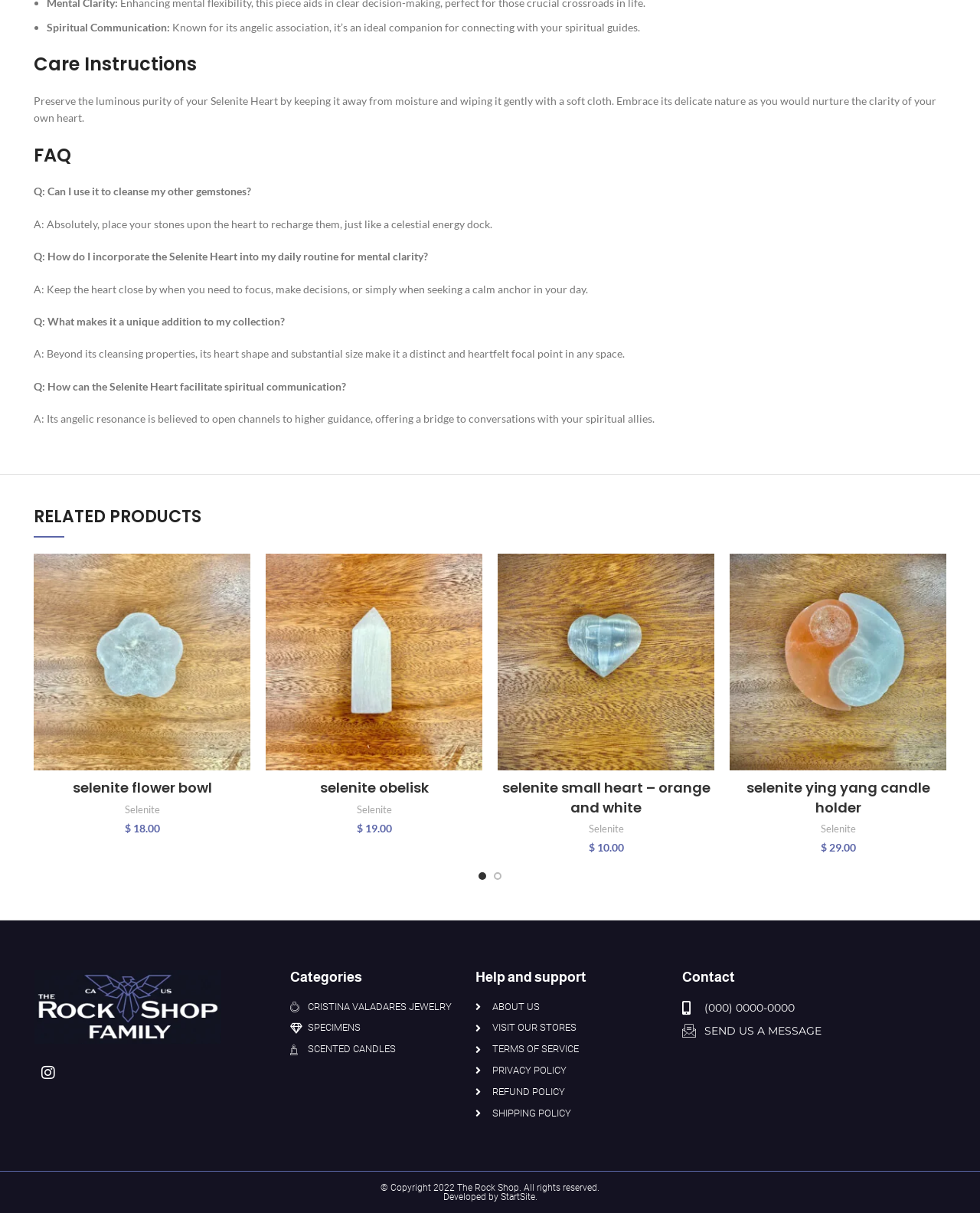Using the provided element description: "StartSite", determine the bounding box coordinates of the corresponding UI element in the screenshot.

[0.511, 0.983, 0.546, 0.991]